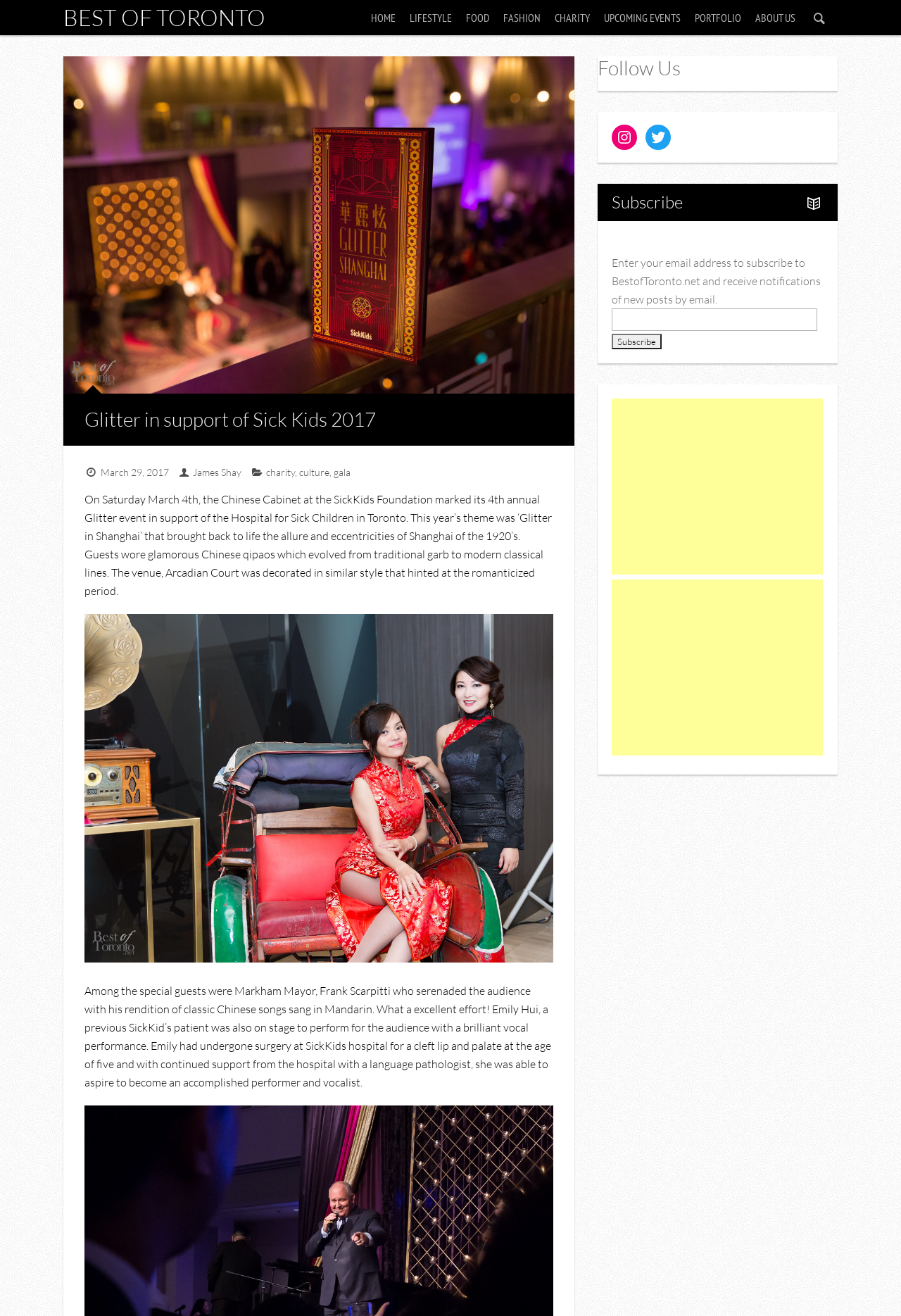Can you provide the bounding box coordinates for the element that should be clicked to implement the instruction: "Subscribe to BestofToronto.net"?

[0.679, 0.254, 0.734, 0.265]